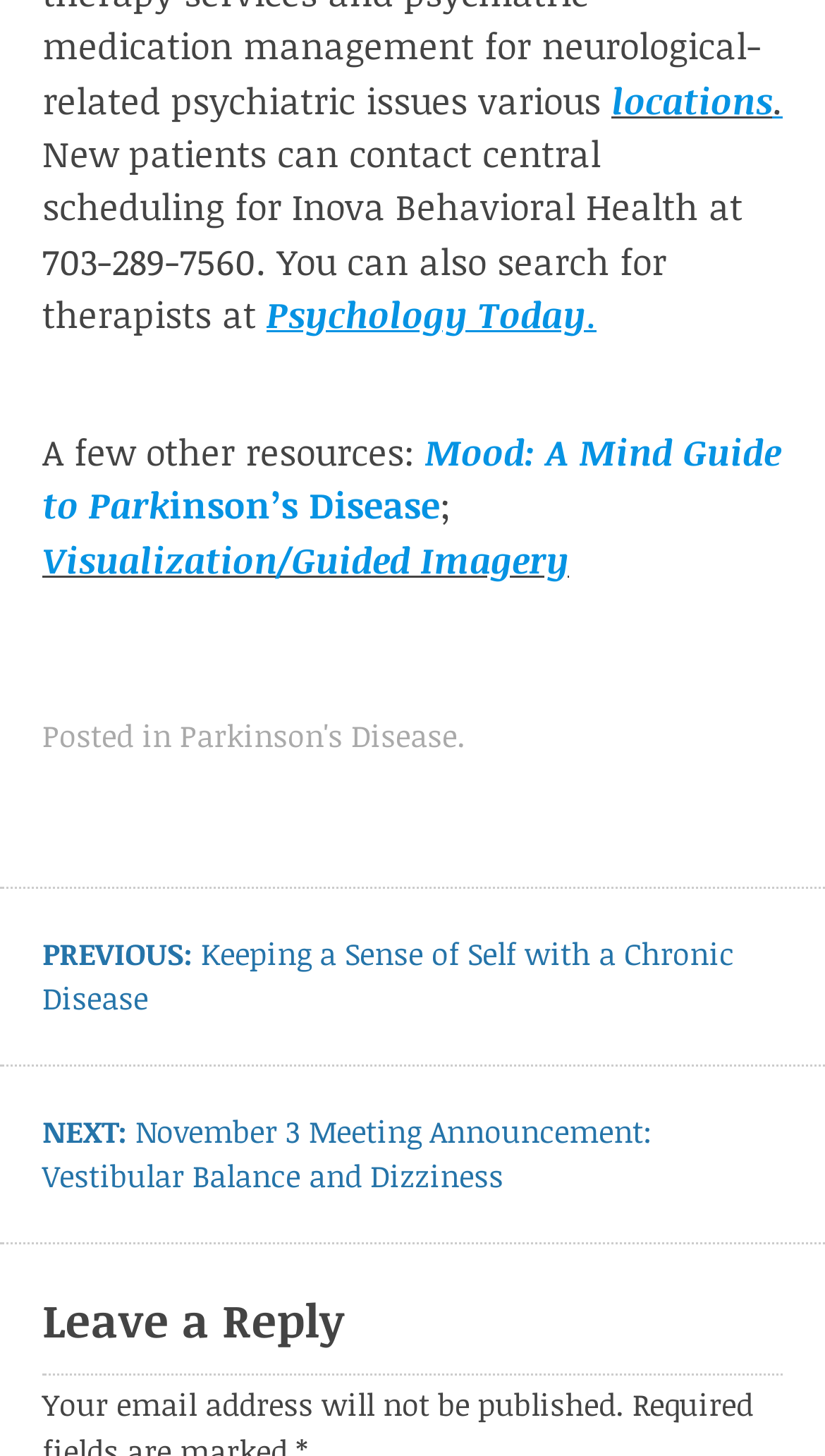What is the phone number for central scheduling?
Look at the image and respond to the question as thoroughly as possible.

The phone number can be found in the text 'New patients can contact central scheduling for Inova Behavioral Health at 703-289-7560.' which is located at the top of the webpage.